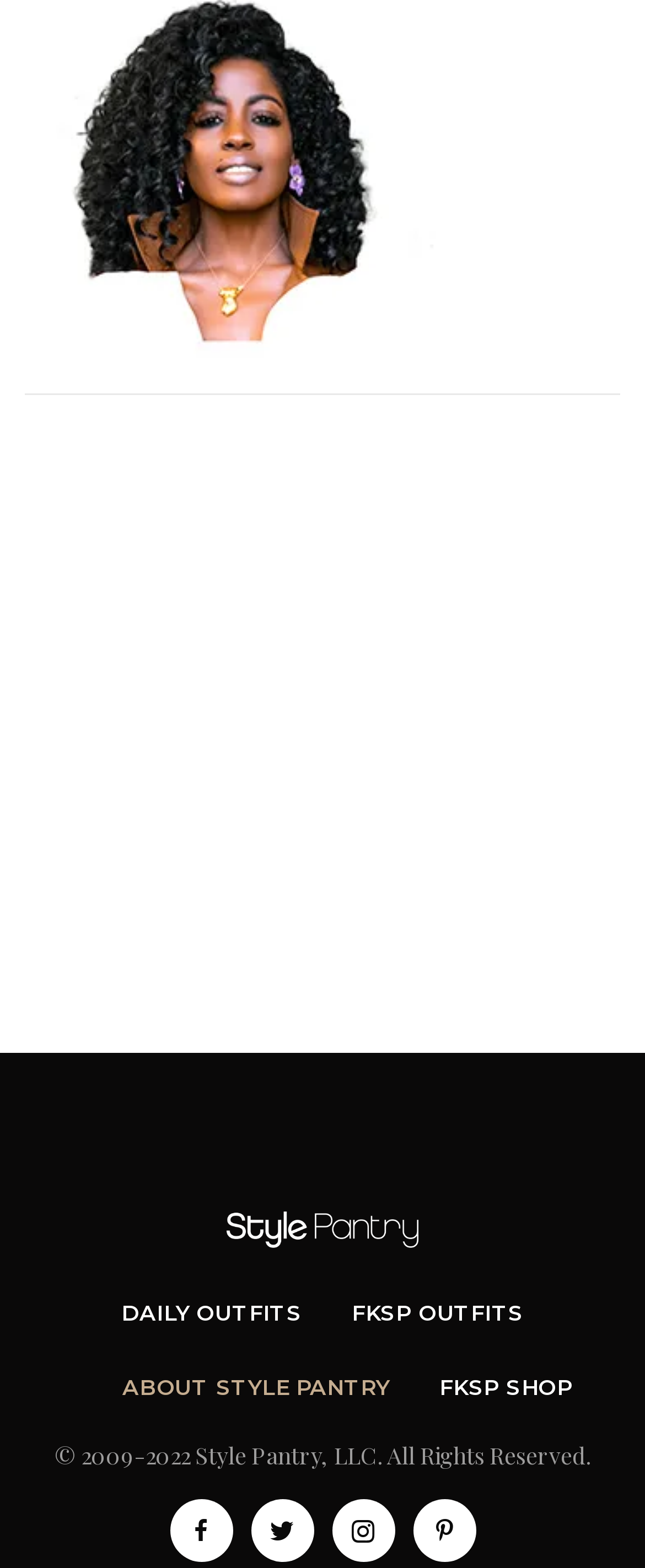Please identify the bounding box coordinates of the region to click in order to complete the task: "open FKSP SHOP". The coordinates must be four float numbers between 0 and 1, specified as [left, top, right, bottom].

[0.681, 0.87, 0.887, 0.901]